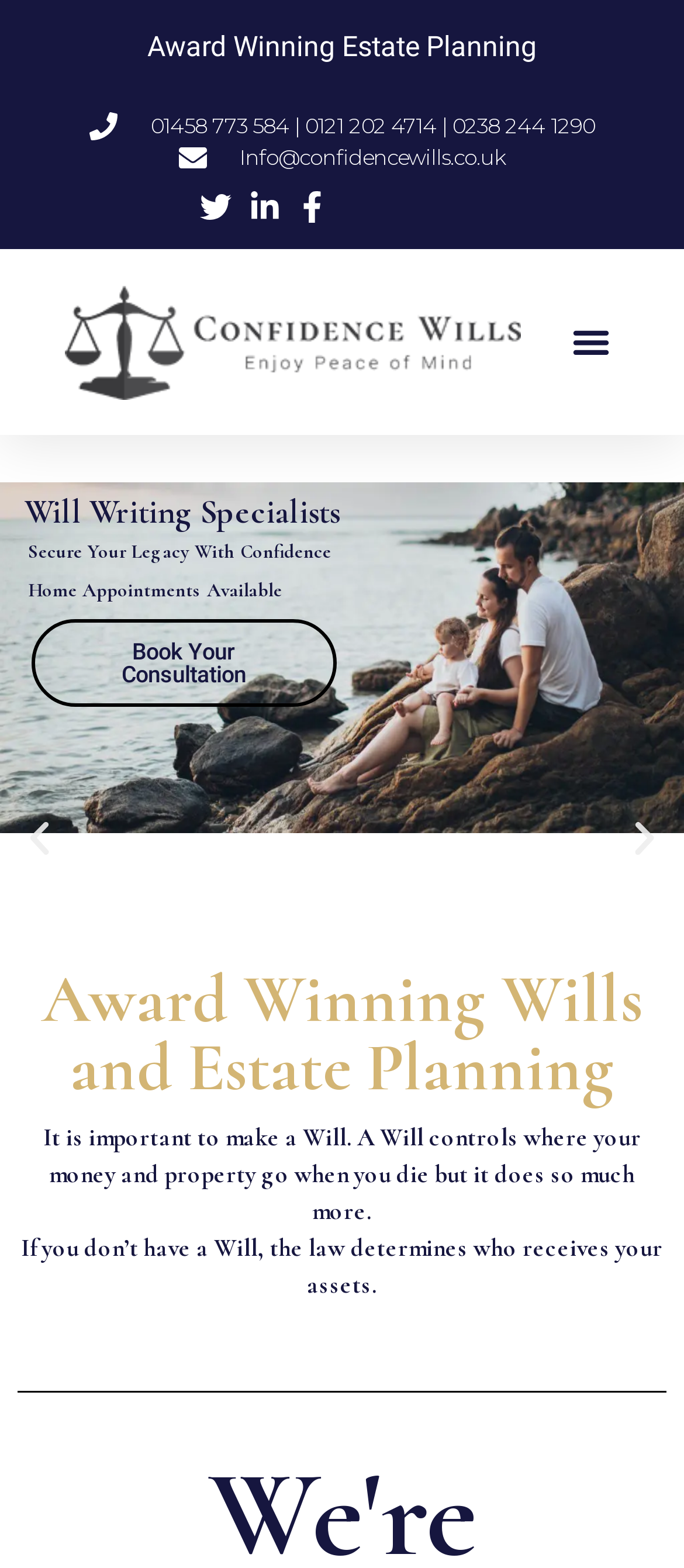Determine the bounding box coordinates for the HTML element mentioned in the following description: "Menu". The coordinates should be a list of four floats ranging from 0 to 1, represented as [left, top, right, bottom].

[0.821, 0.2, 0.906, 0.237]